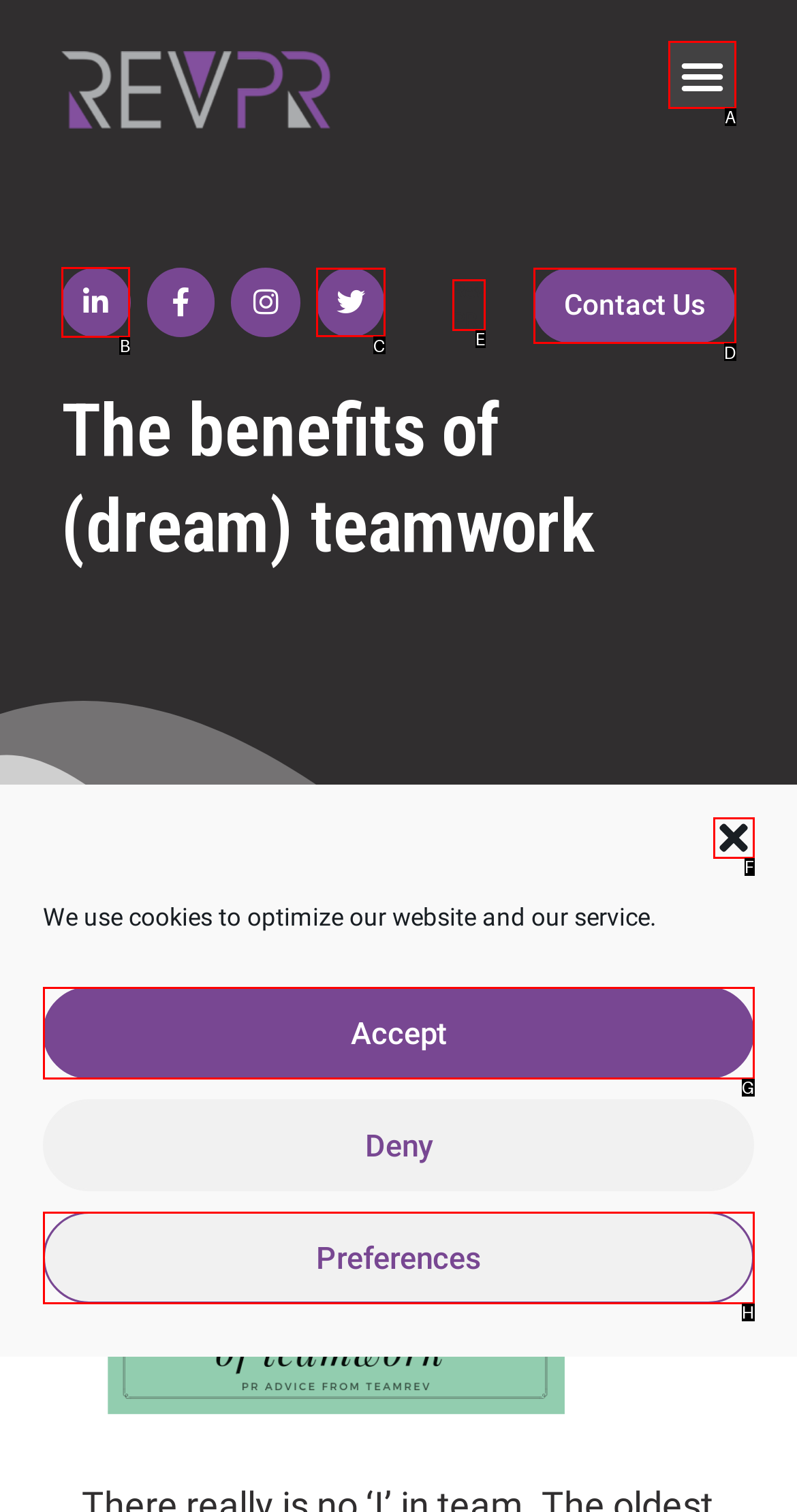Indicate the letter of the UI element that should be clicked to accomplish the task: Visit the LinkedIn page. Answer with the letter only.

B